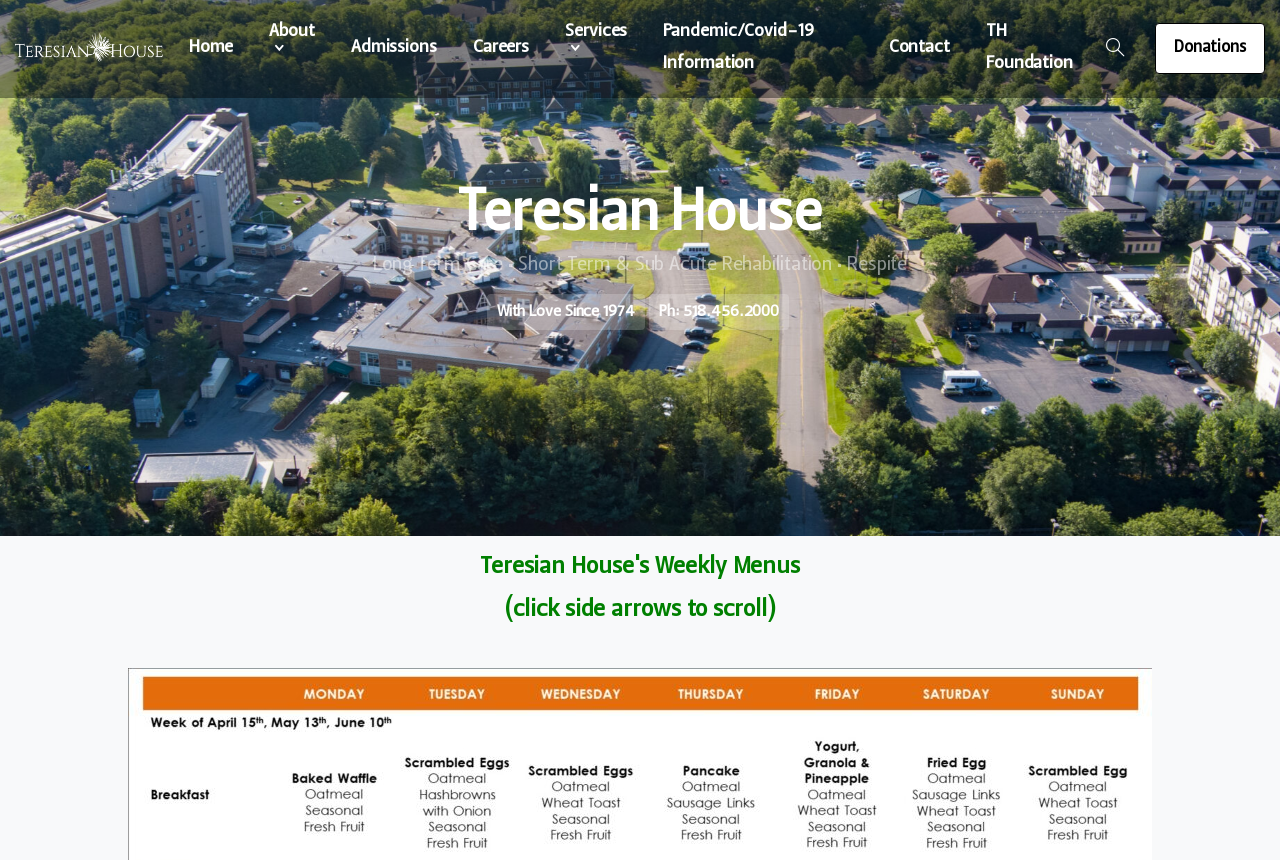Could you identify the text that serves as the heading for this webpage?

Create a Teresian plan